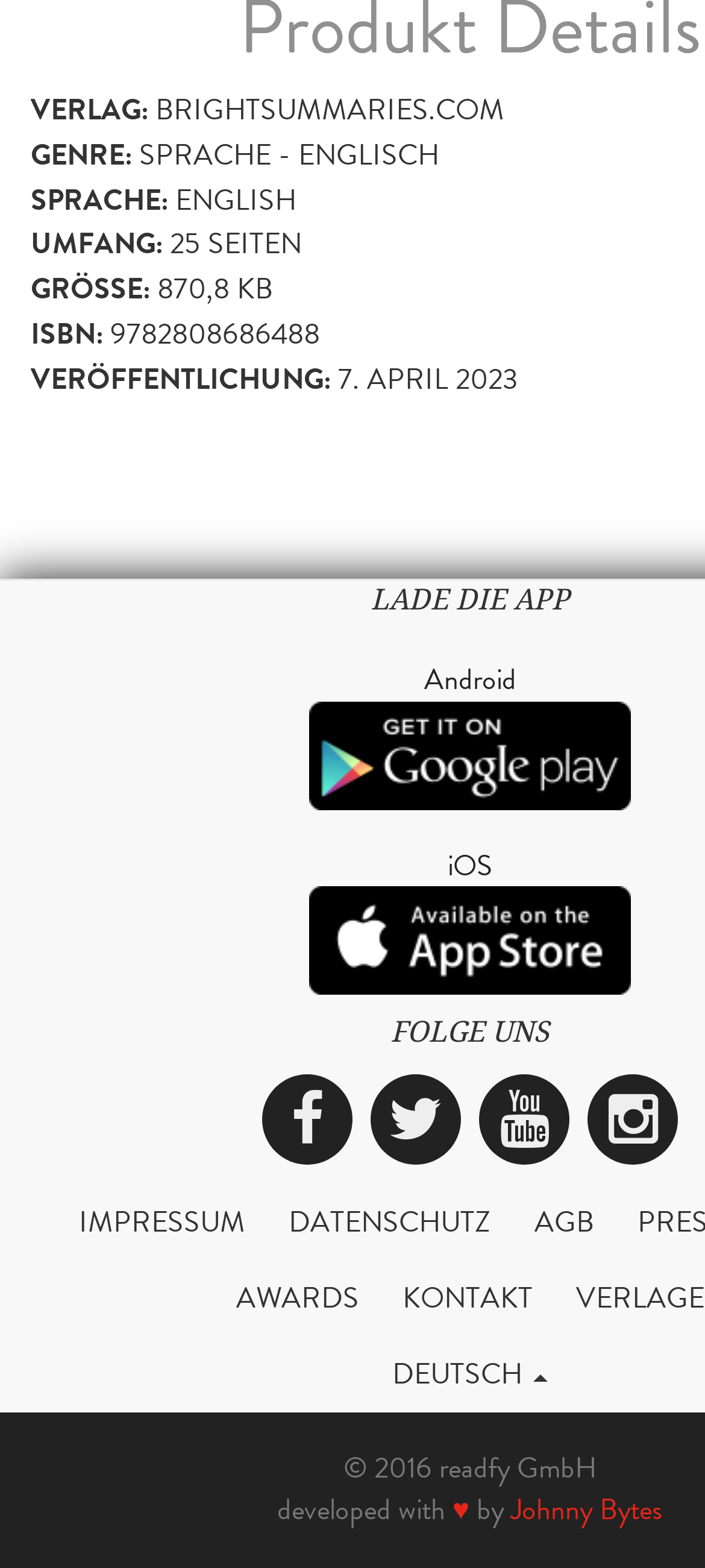Find the bounding box coordinates of the UI element according to this description: "hello@wellnesswithbecci.com".

None